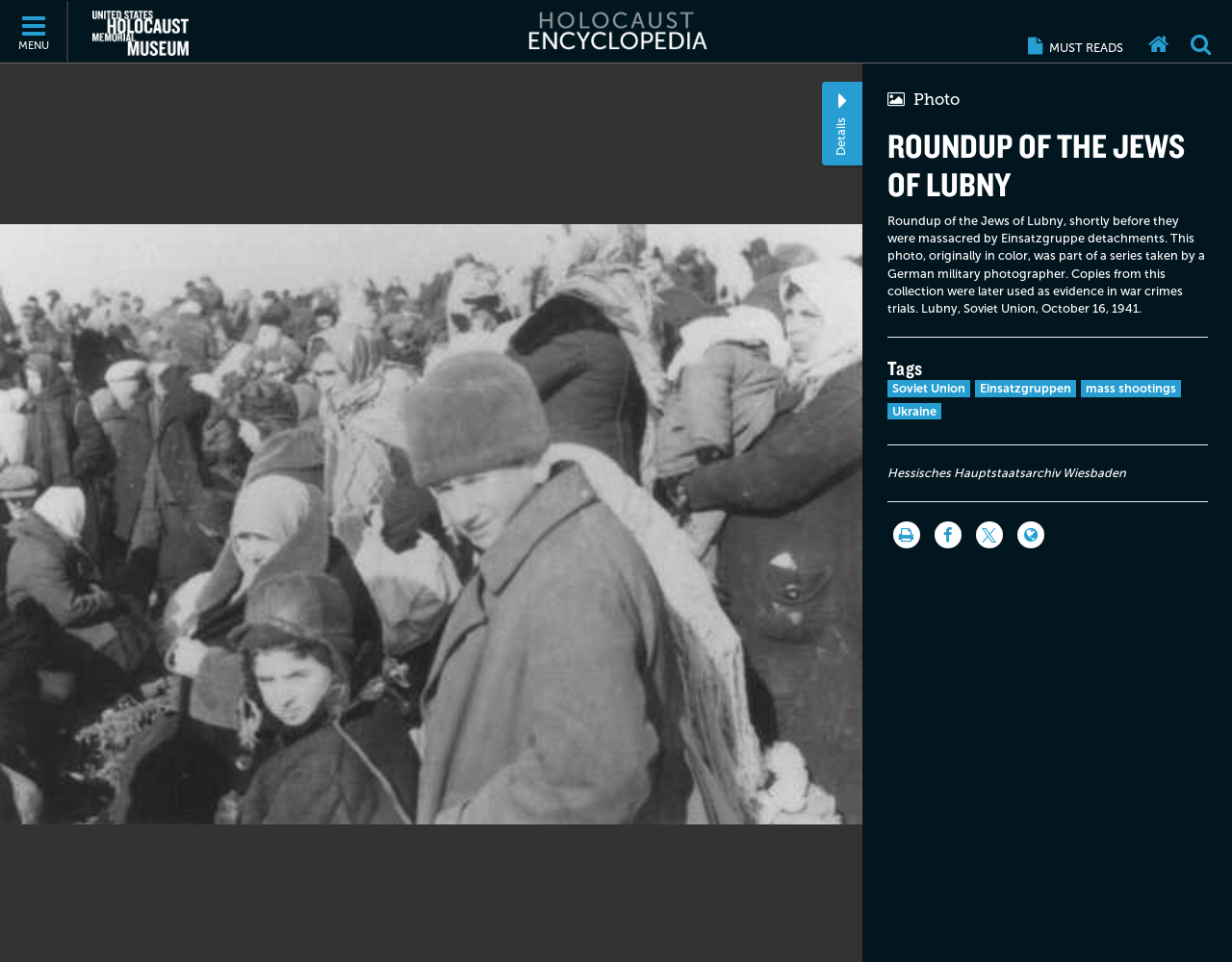Respond to the question below with a single word or phrase:
What is the event depicted in the photo?

Roundup of Jews